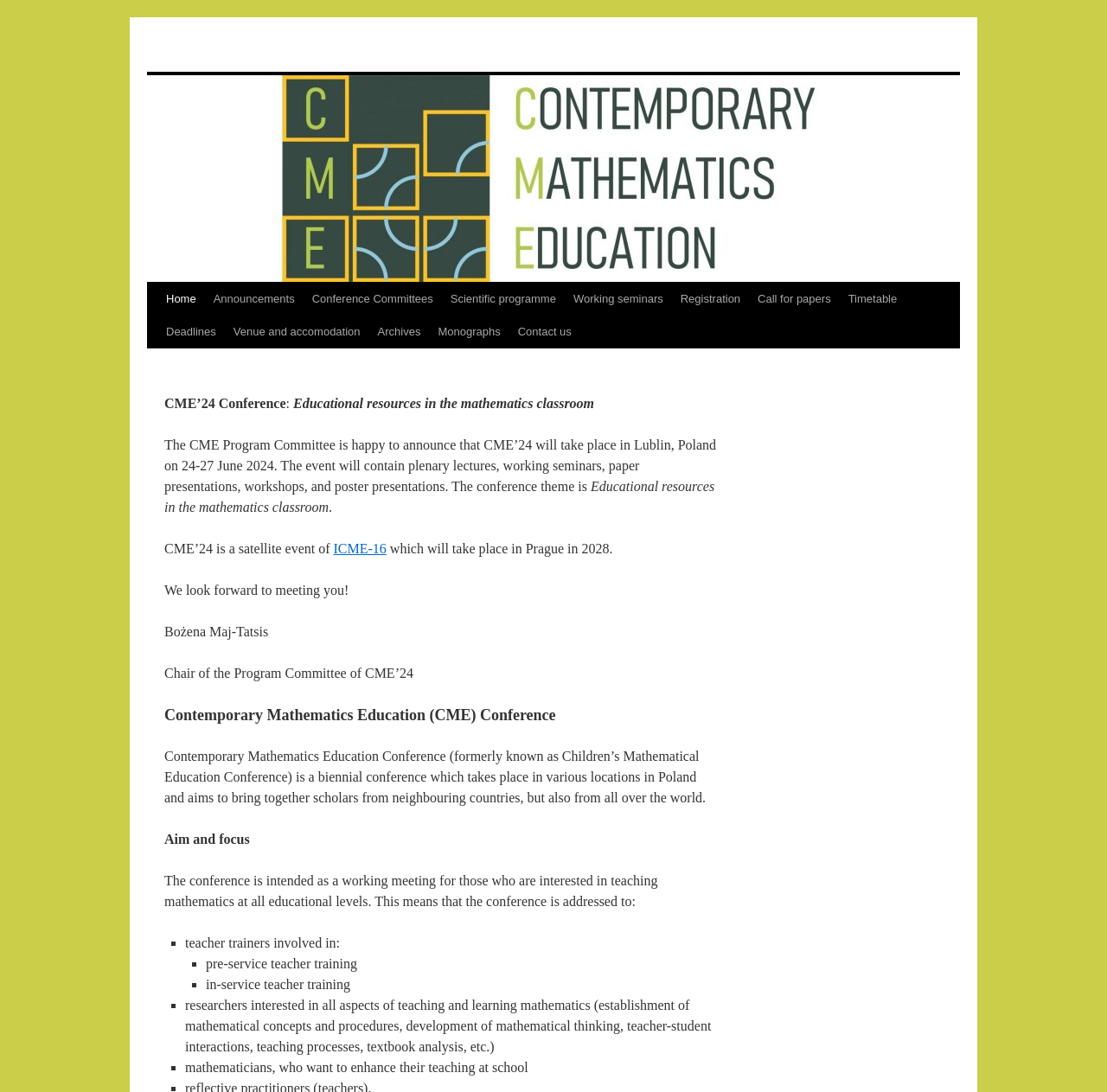What is the focus of the CME conference?
Answer the question based on the image using a single word or a brief phrase.

Teaching mathematics at all educational levels